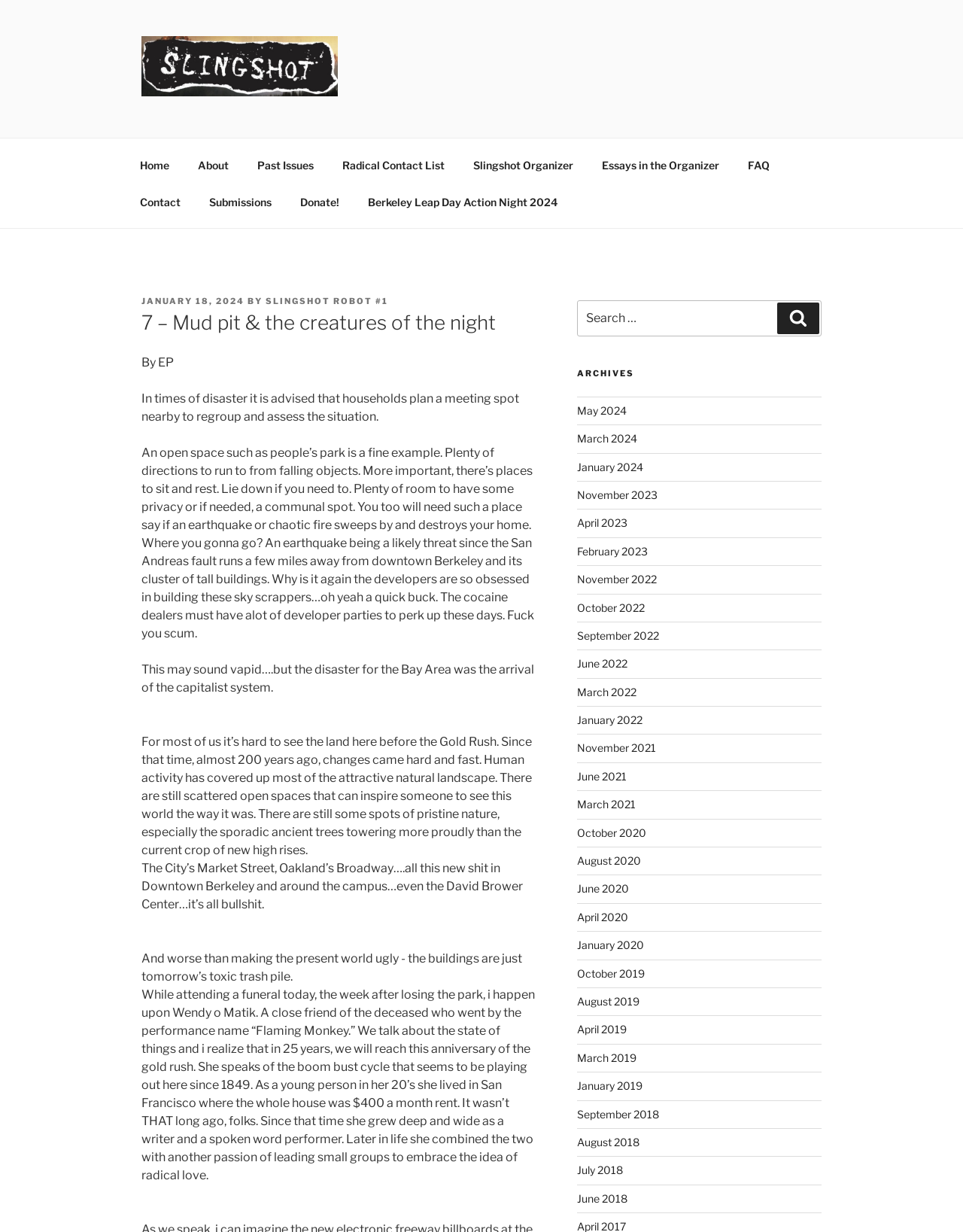Use a single word or phrase to respond to the question:
How many links are there in the top menu?

12